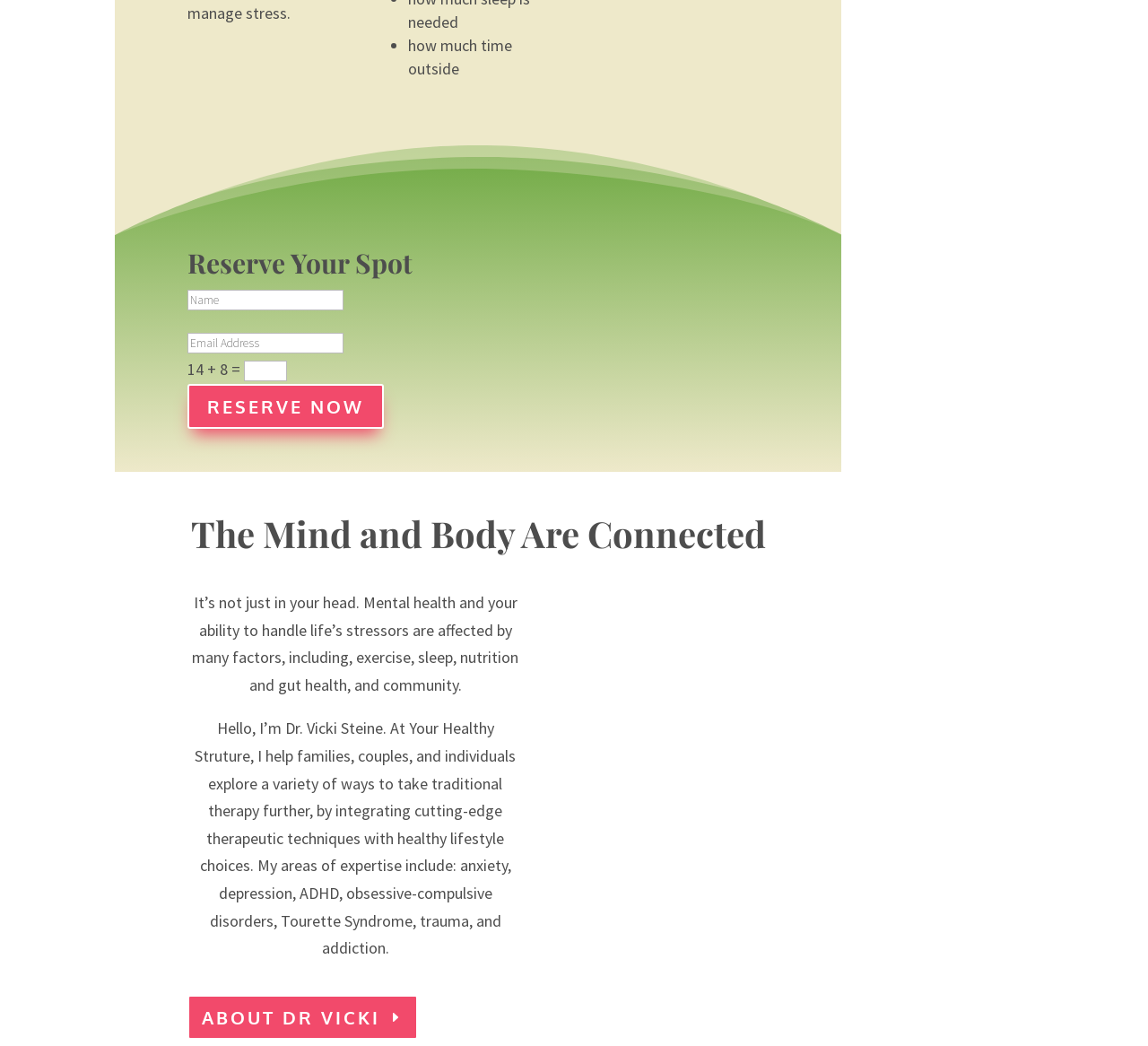Locate the bounding box of the UI element based on this description: "Reserve Now". Provide four float numbers between 0 and 1 as [left, top, right, bottom].

[0.163, 0.367, 0.334, 0.41]